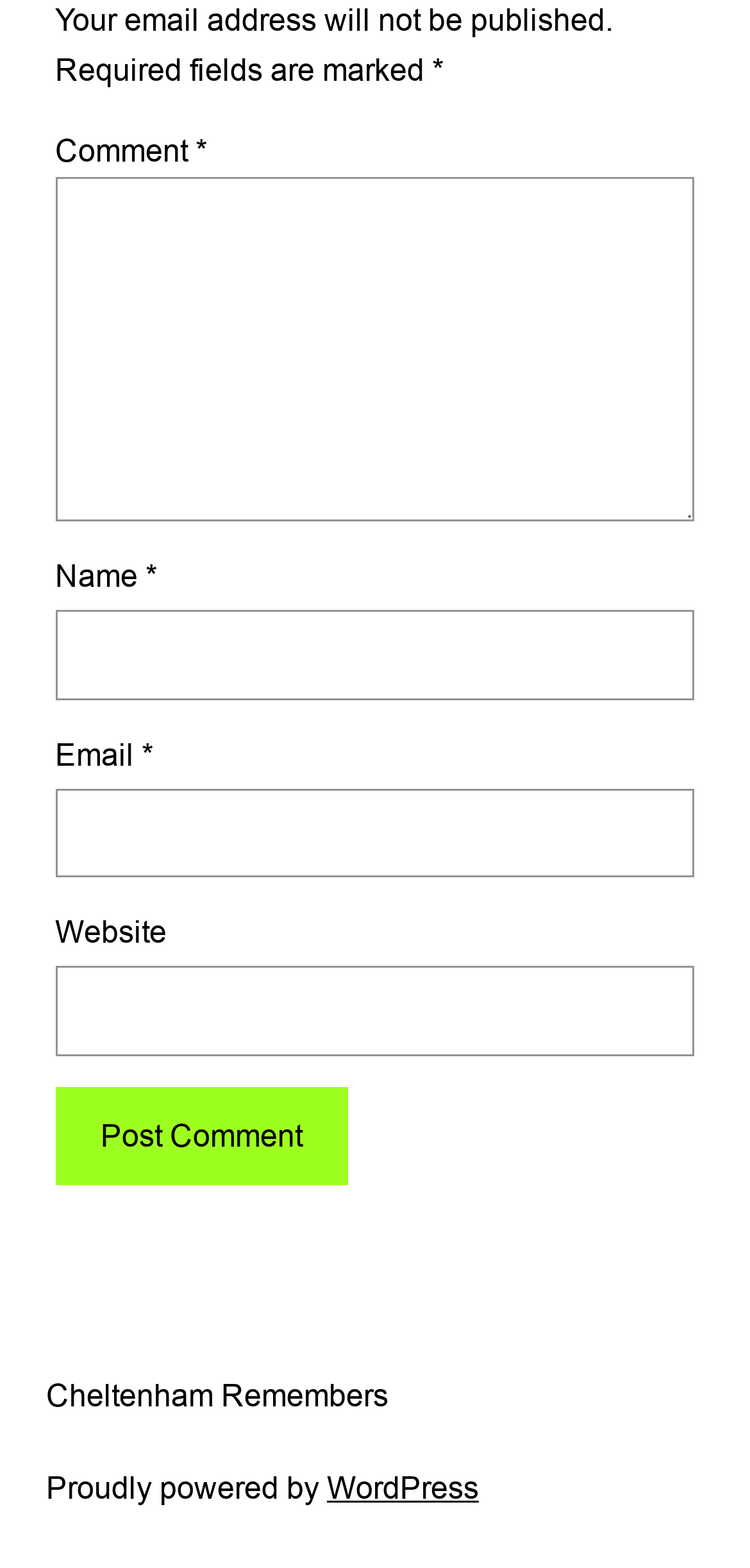What is the name of the platform powering this website?
Please provide a single word or phrase as your answer based on the image.

WordPress